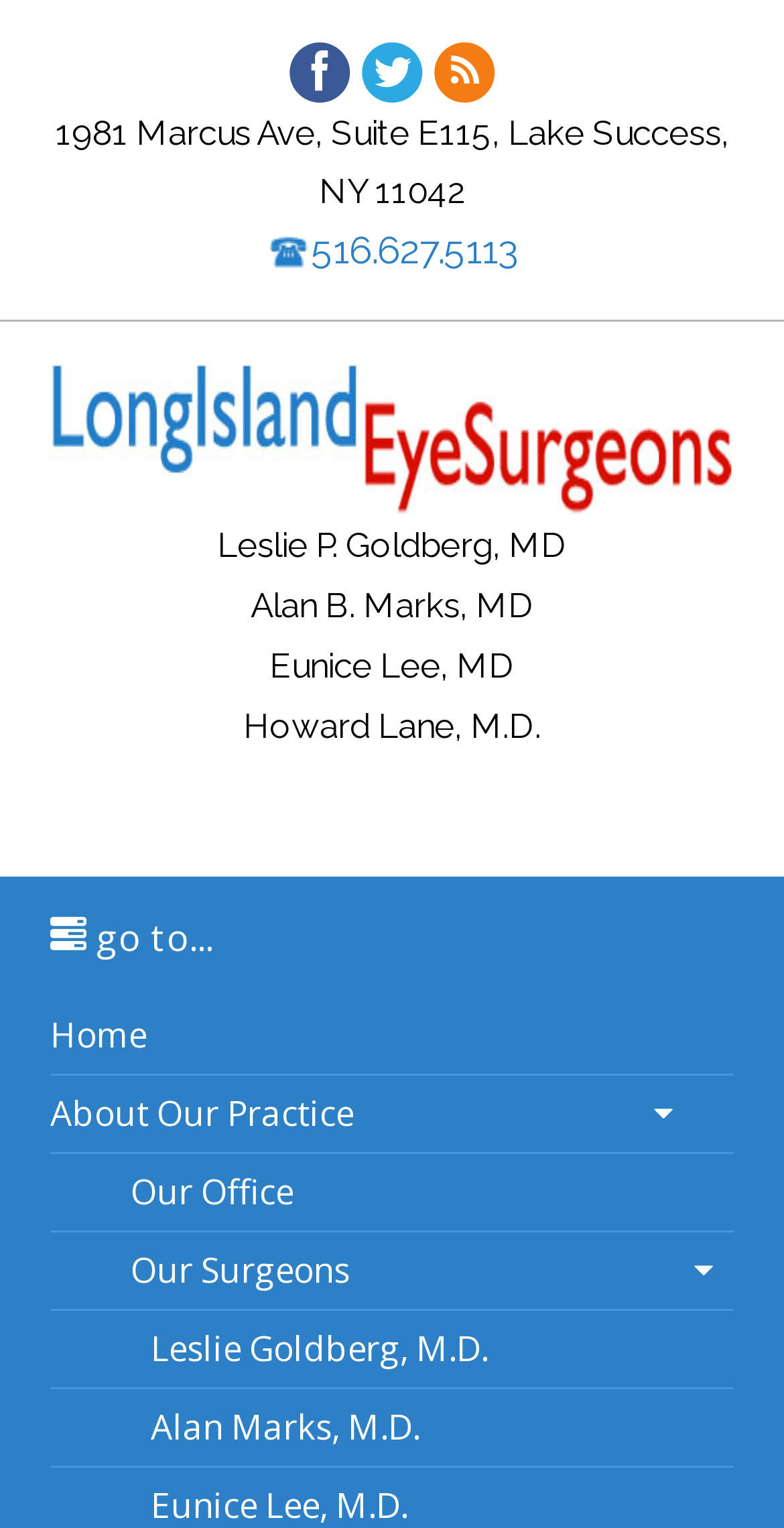Identify the bounding box coordinates of the area that should be clicked in order to complete the given instruction: "View Our Office information". The bounding box coordinates should be four float numbers between 0 and 1, i.e., [left, top, right, bottom].

[0.064, 0.755, 0.936, 0.807]